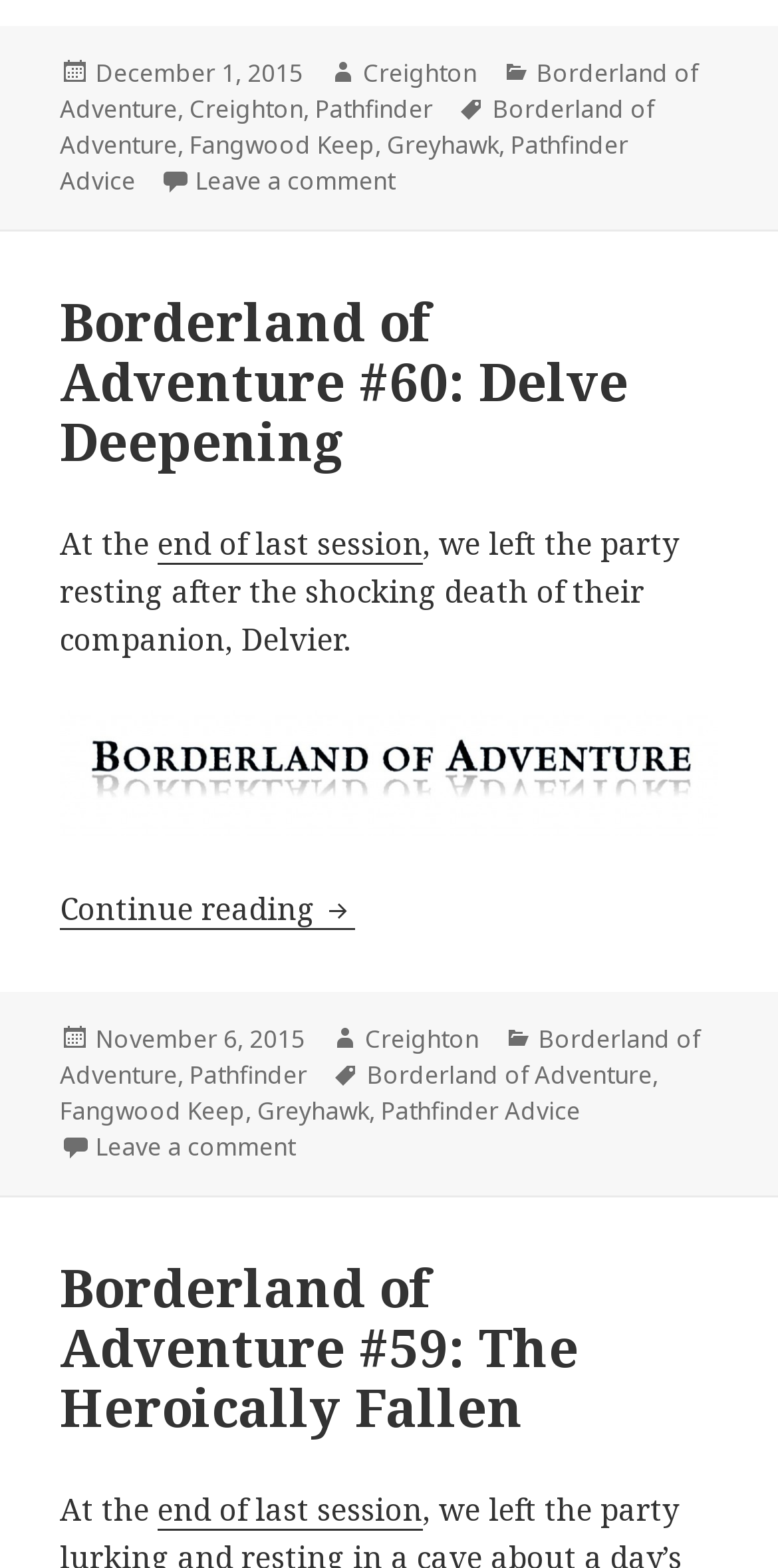Kindly determine the bounding box coordinates for the area that needs to be clicked to execute this instruction: "Click on the link to read Borderland of Adventure #59: The Heroically Fallen".

[0.077, 0.798, 0.744, 0.92]